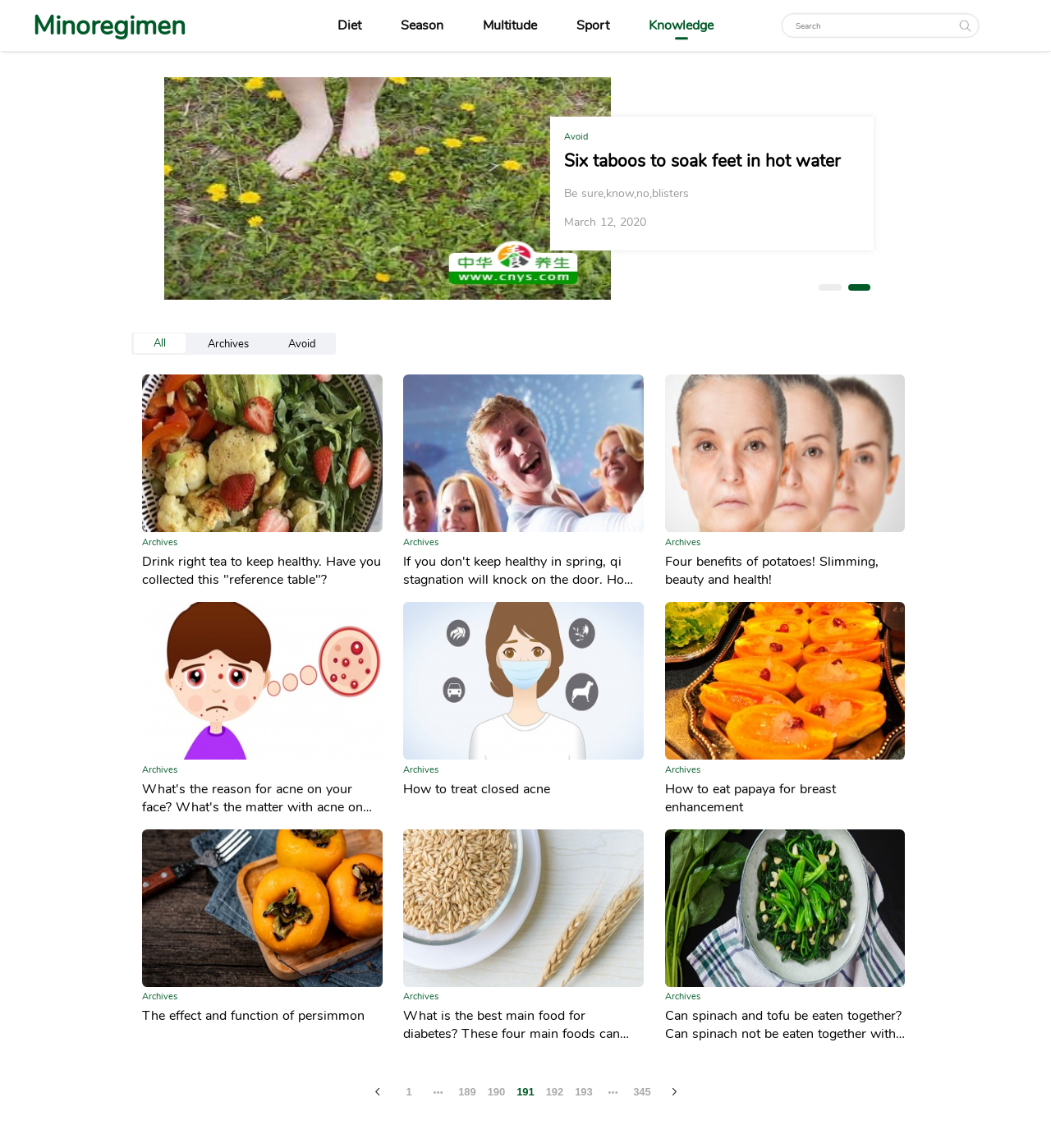Use a single word or phrase to answer this question: 
What are the categories listed on the top of the webpage?

Diet, Season, Multitude, Sport, Knowledge